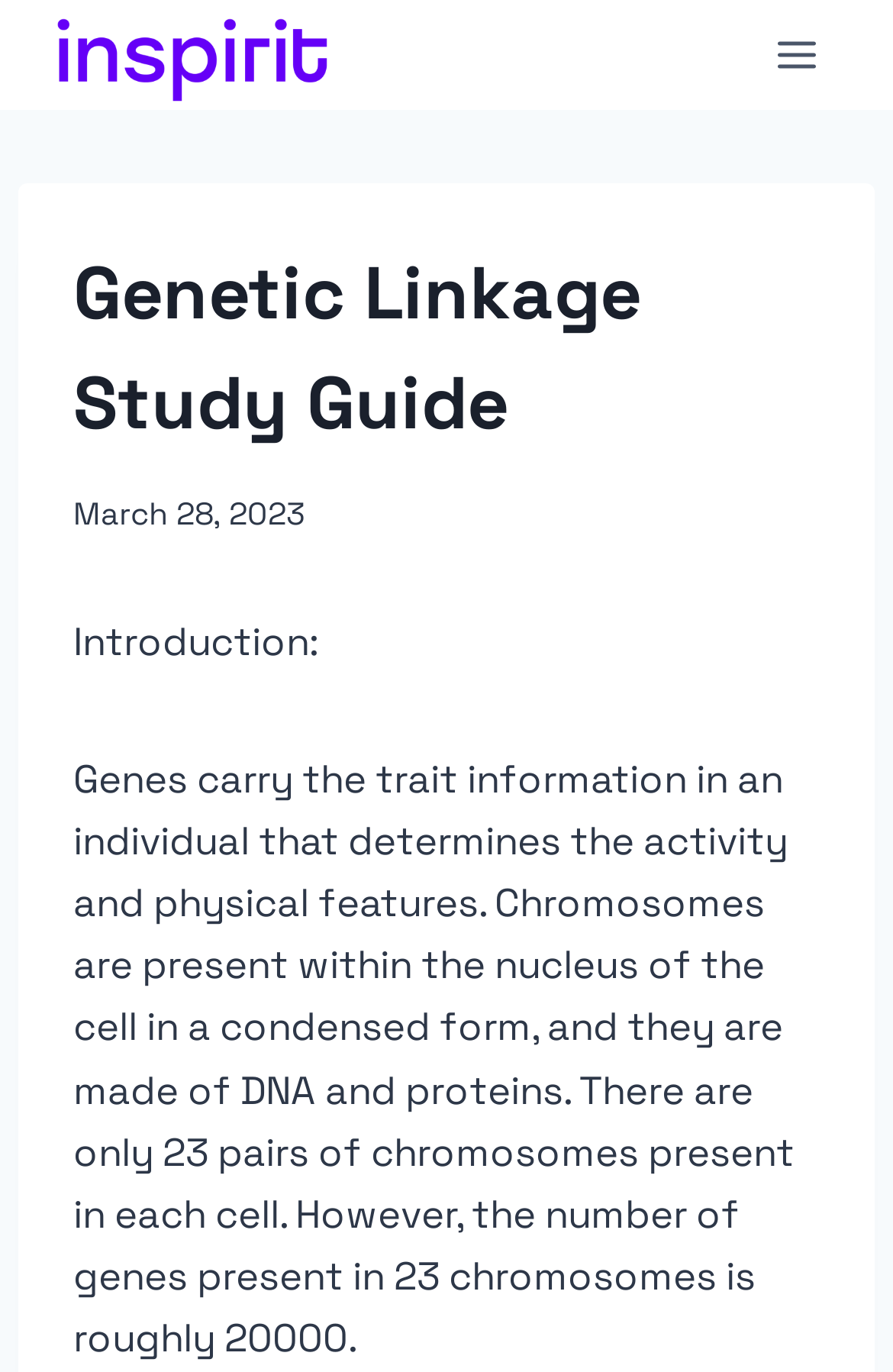Specify the bounding box coordinates (top-left x, top-left y, bottom-right x, bottom-right y) of the UI element in the screenshot that matches this description: alt="Inspirit Learning Inc"

[0.062, 0.0, 0.369, 0.08]